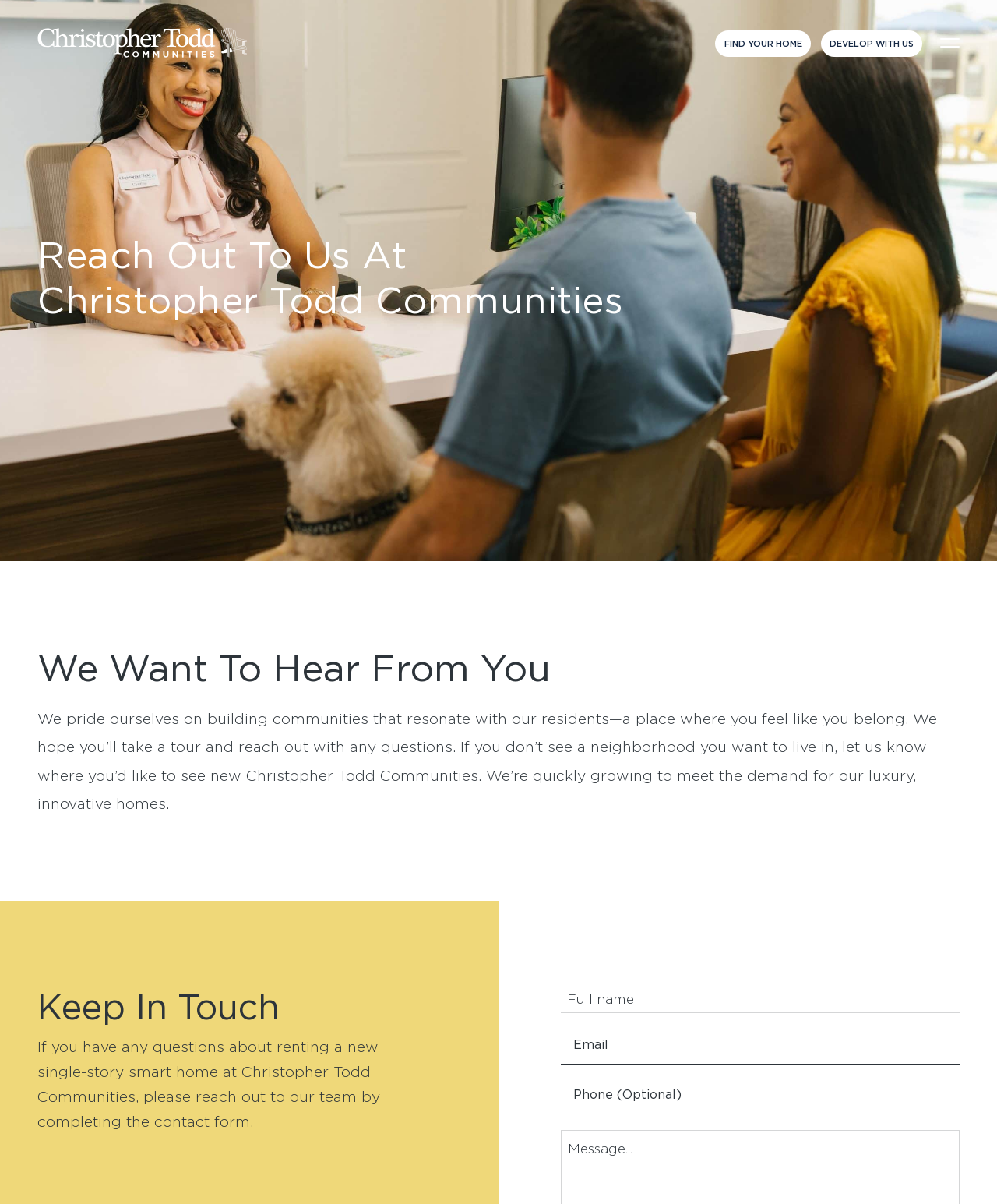Please give a short response to the question using one word or a phrase:
What is the purpose of the 'Reach Out To Us At Christopher Todd Communities' section?

To encourage users to contact the company